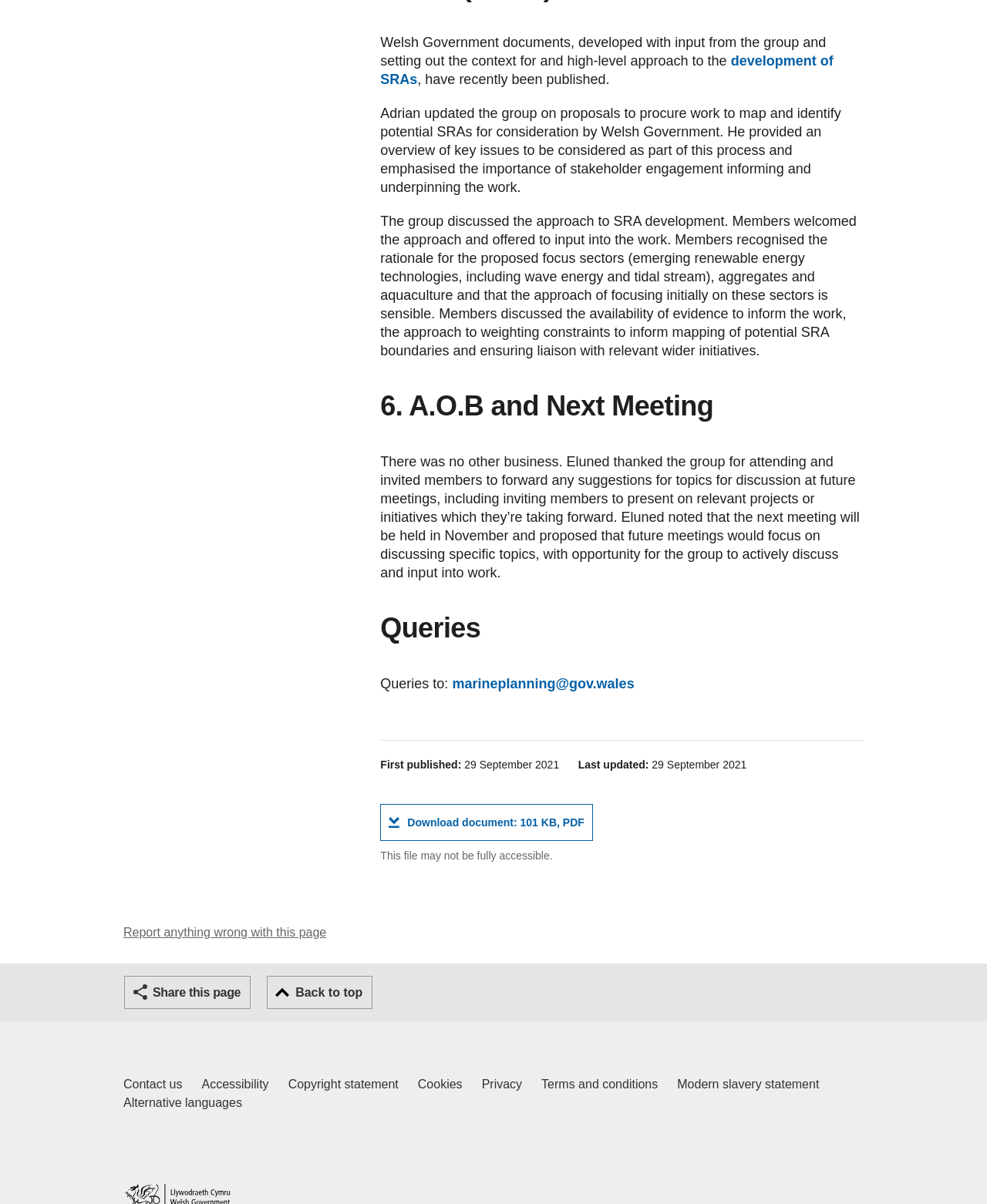Identify the bounding box coordinates of the element that should be clicked to fulfill this task: "Go back to top". The coordinates should be provided as four float numbers between 0 and 1, i.e., [left, top, right, bottom].

[0.27, 0.811, 0.378, 0.838]